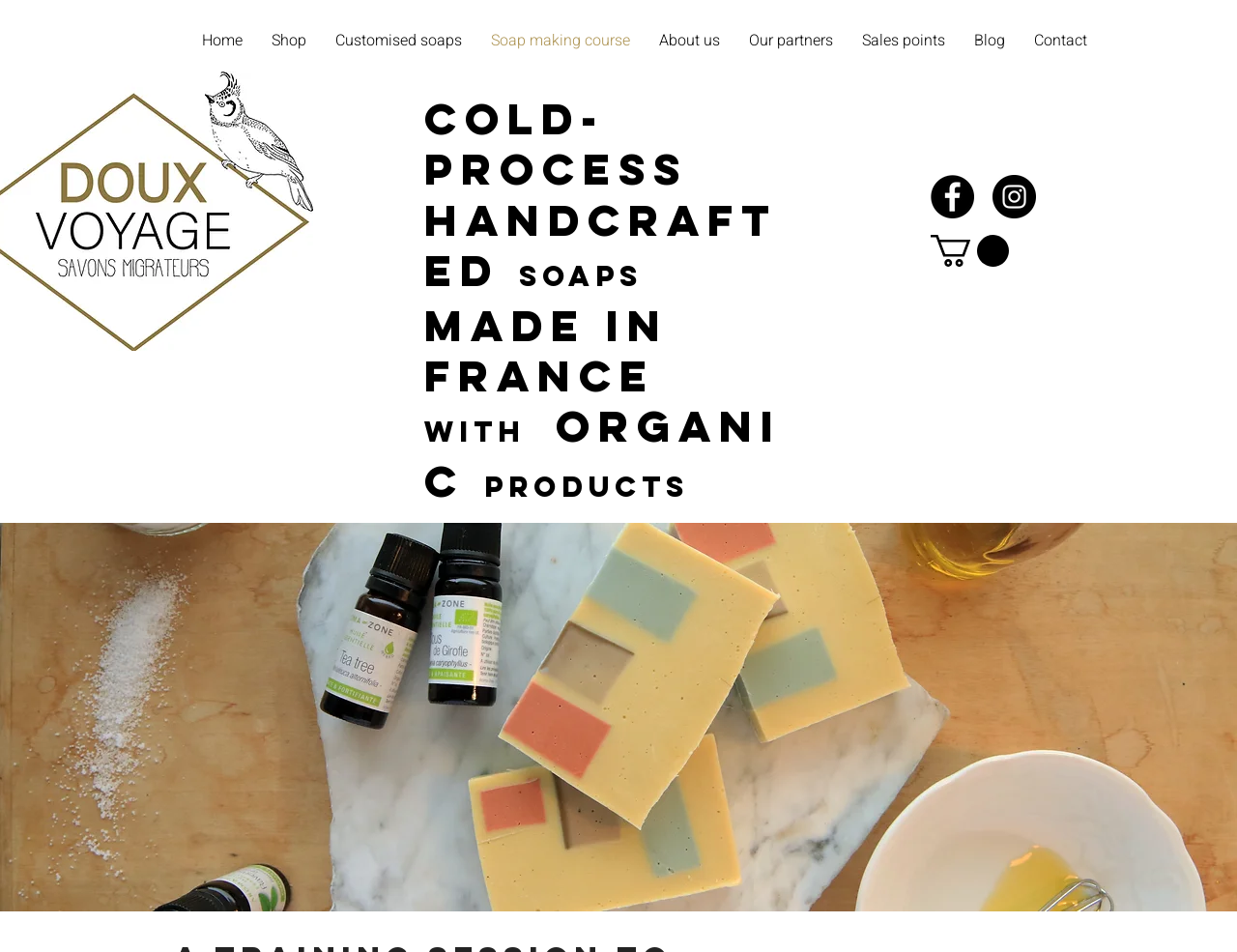What is the main product offered?
Refer to the image and give a detailed response to the question.

Based on the webpage, I can see multiple headings mentioning 'cold-process', 'handcrafted soaps', and 'made in France', which suggests that the main product offered is soap.